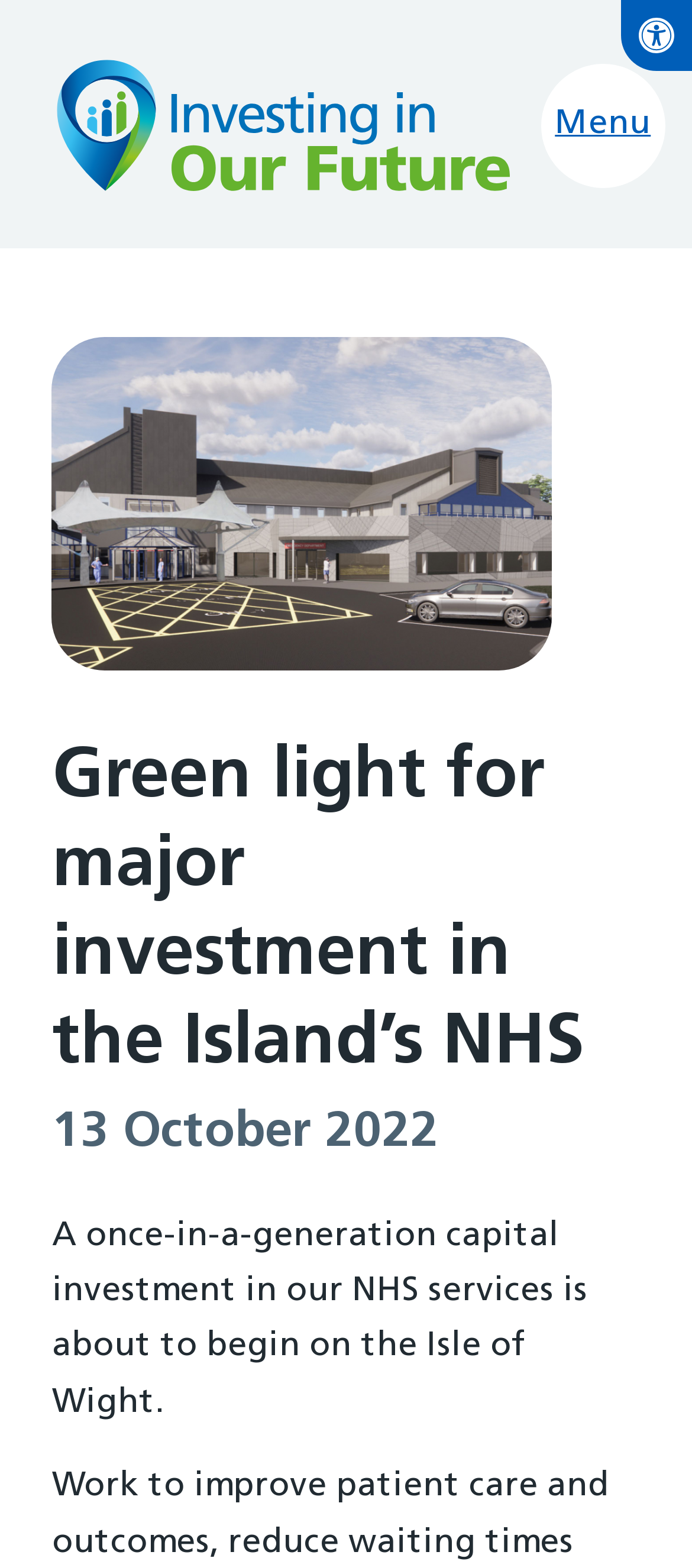From the screenshot, find the bounding box of the UI element matching this description: "Menu Menu". Supply the bounding box coordinates in the form [left, top, right, bottom], each a float between 0 and 1.

[0.784, 0.0, 0.925, 0.09]